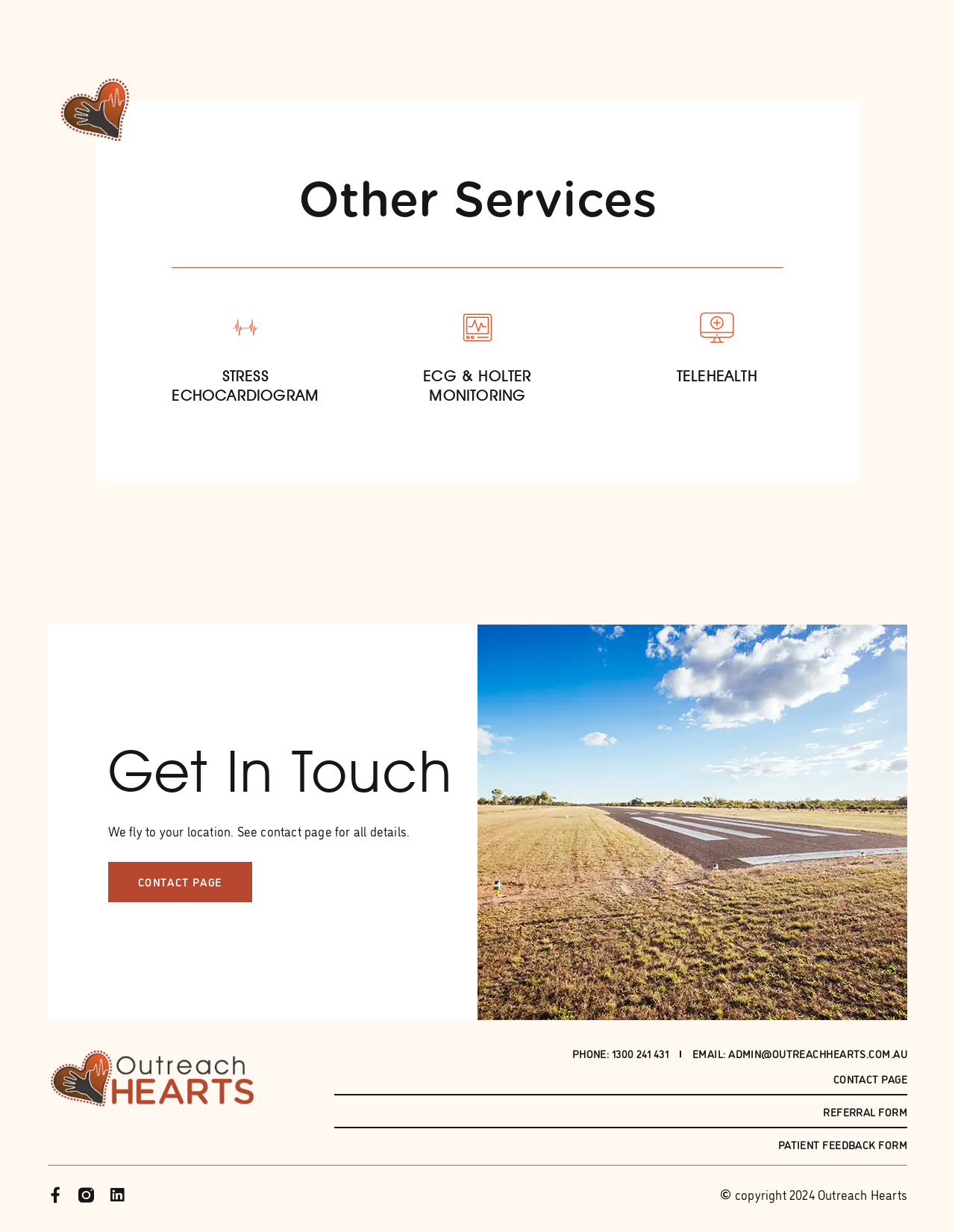Find the bounding box coordinates of the clickable element required to execute the following instruction: "Click on Facebook". Provide the coordinates as four float numbers between 0 and 1, i.e., [left, top, right, bottom].

[0.05, 0.964, 0.066, 0.977]